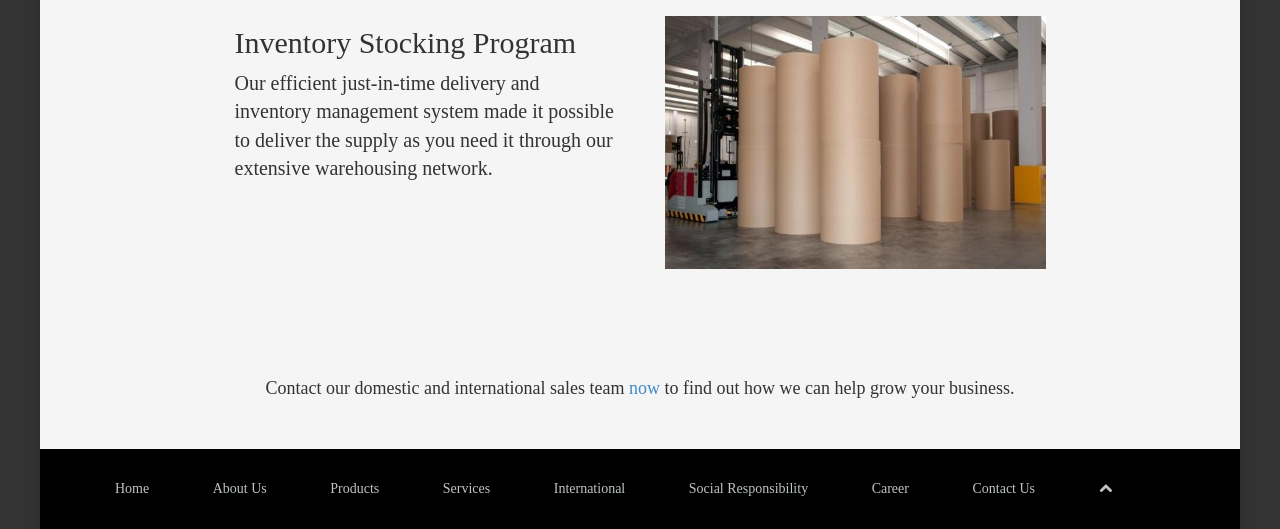Find the coordinates for the bounding box of the element with this description: "Contact Us".

[0.76, 0.909, 0.809, 0.938]